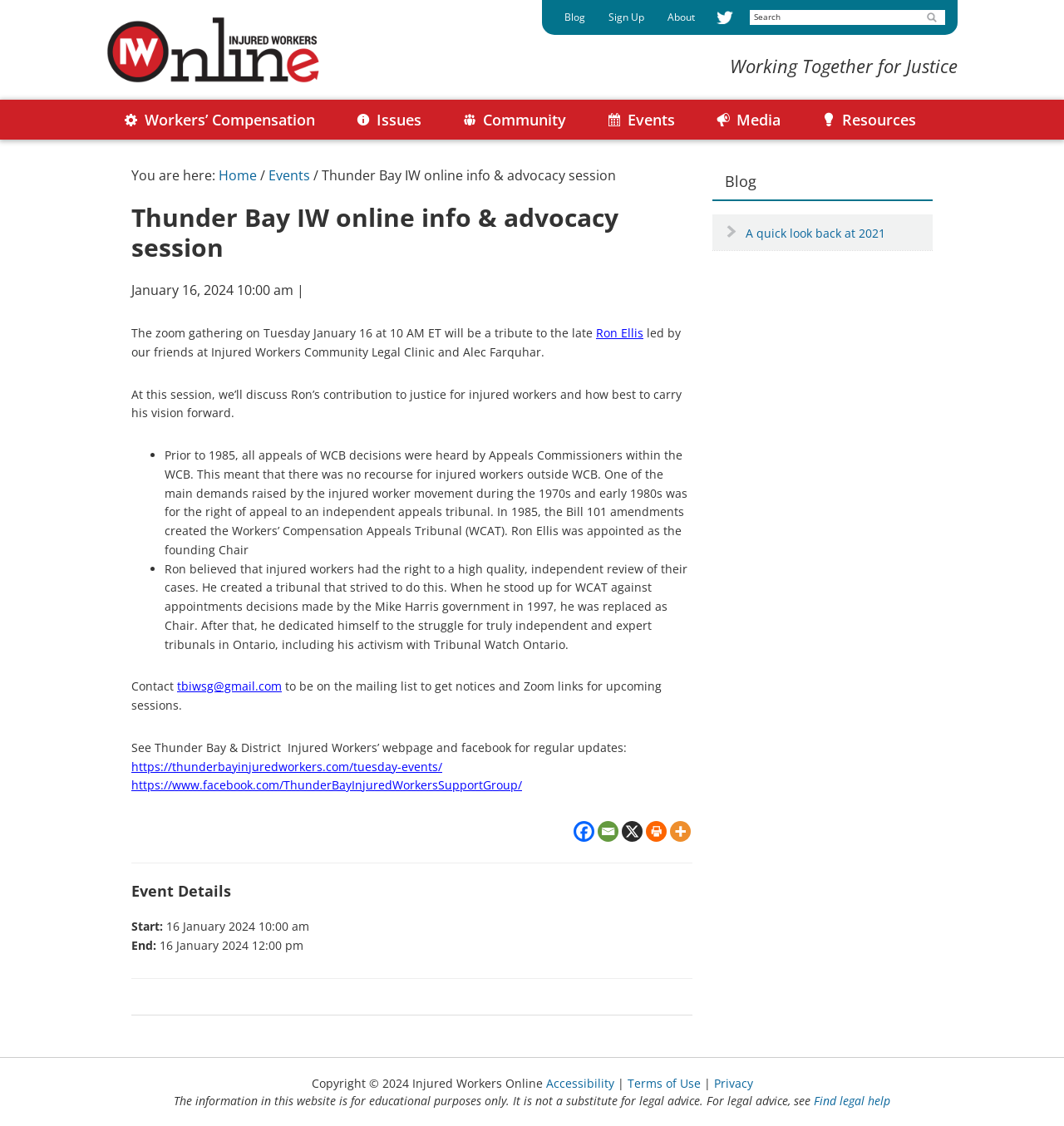Locate the bounding box coordinates of the UI element described by: "Workers’ Compensation". Provide the coordinates as four float numbers between 0 and 1, formatted as [left, top, right, bottom].

[0.1, 0.089, 0.315, 0.124]